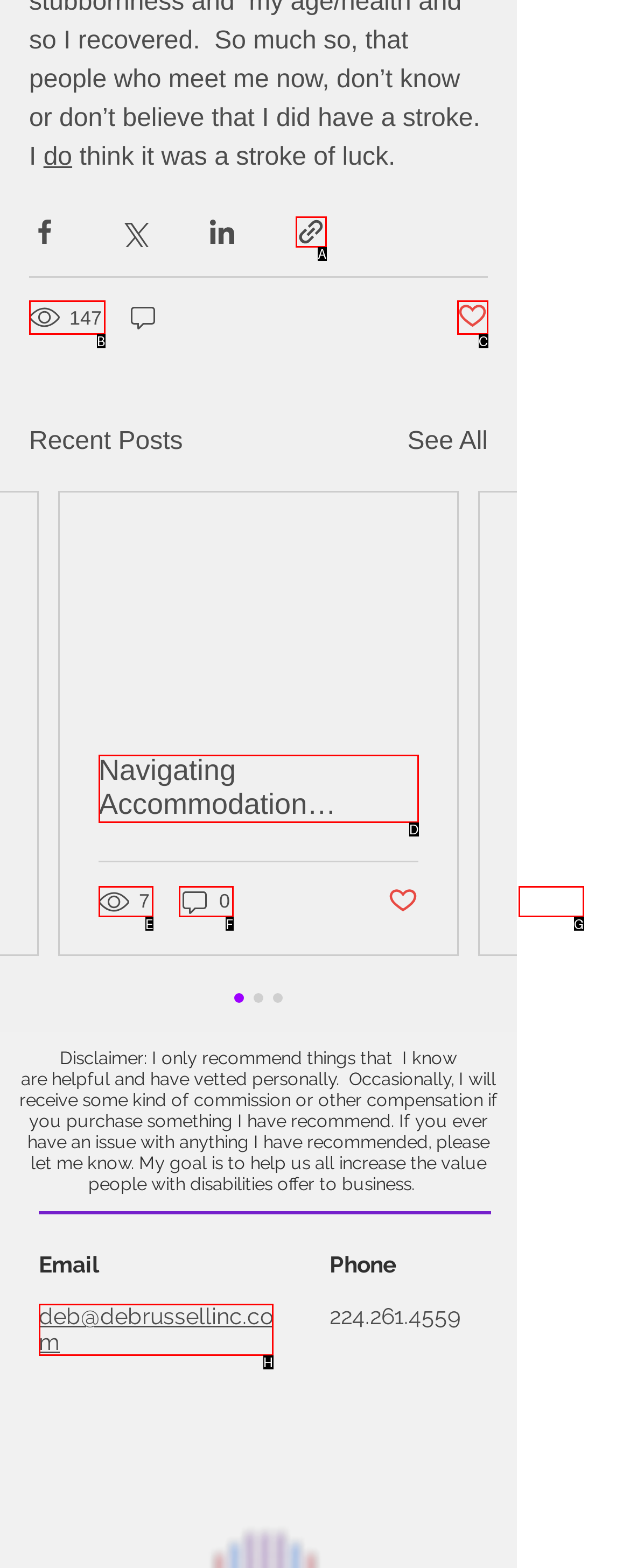Based on the element description: 31, choose the best matching option. Provide the letter of the option directly.

G